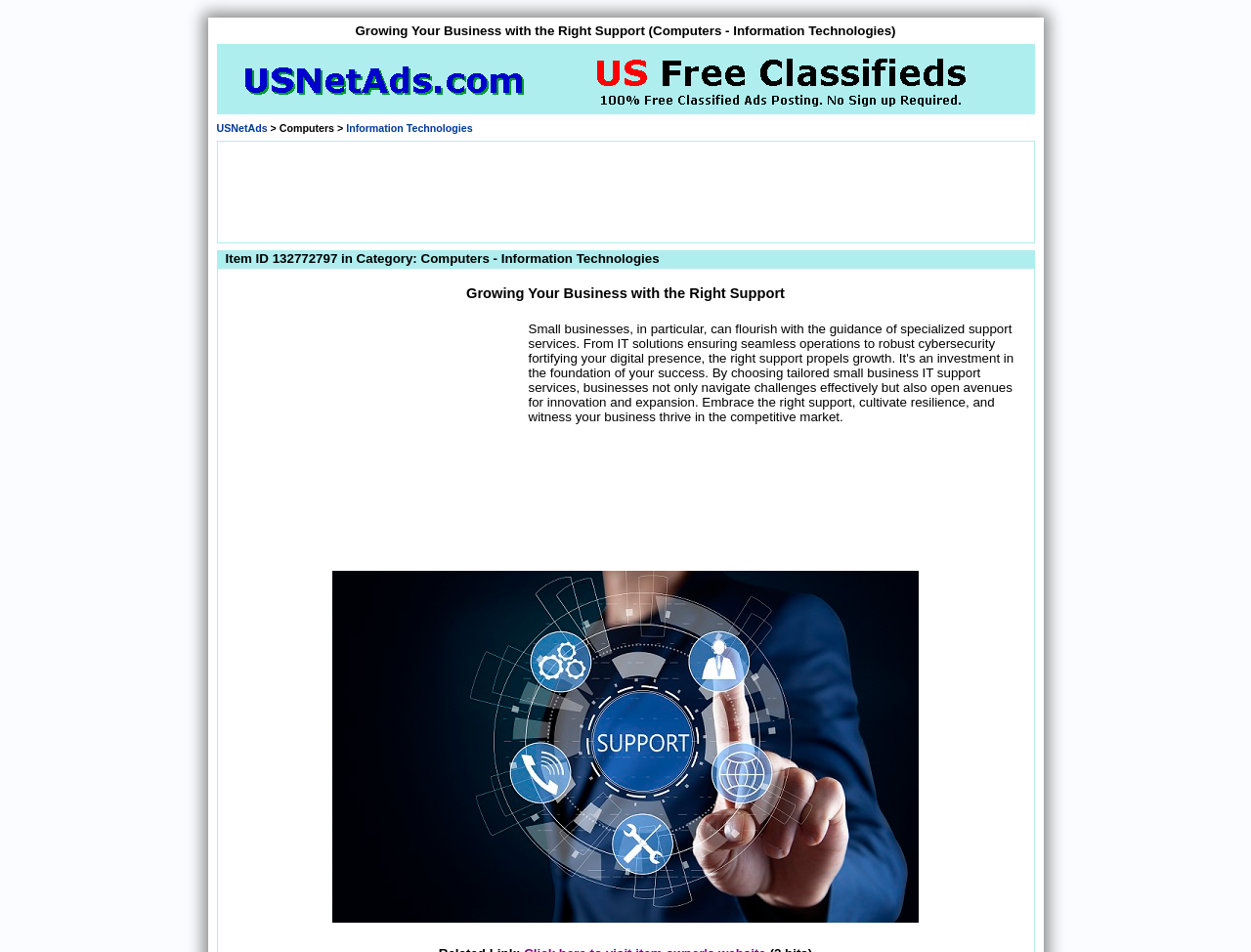What is the main topic of this webpage?
Can you offer a detailed and complete answer to this question?

Based on the webpage content, it appears that the main topic is about supporting small businesses with specialized services, such as IT solutions and cybersecurity, to help them grow and succeed.